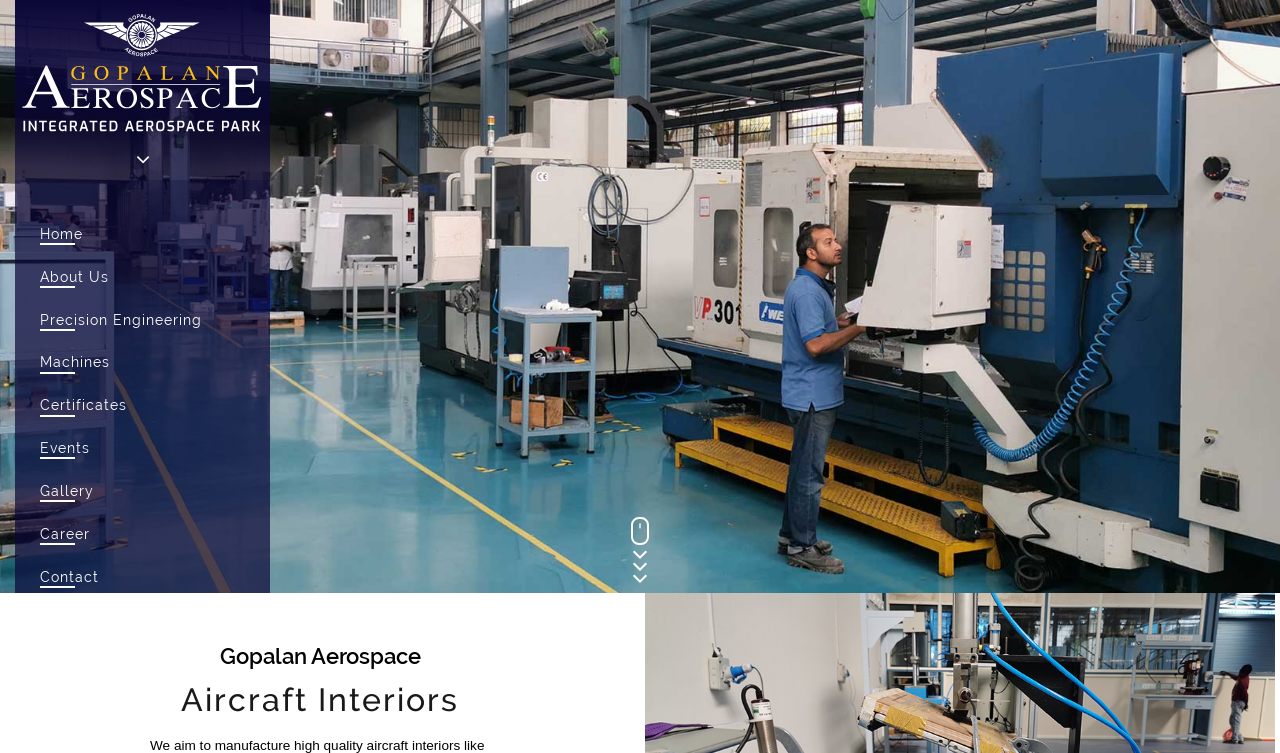Based on the element description Precision Engineering, identify the bounding box of the UI element in the given webpage screenshot. The coordinates should be in the format (top-left x, top-left y, bottom-right x, bottom-right y) and must be between 0 and 1.

[0.031, 0.412, 0.158, 0.435]